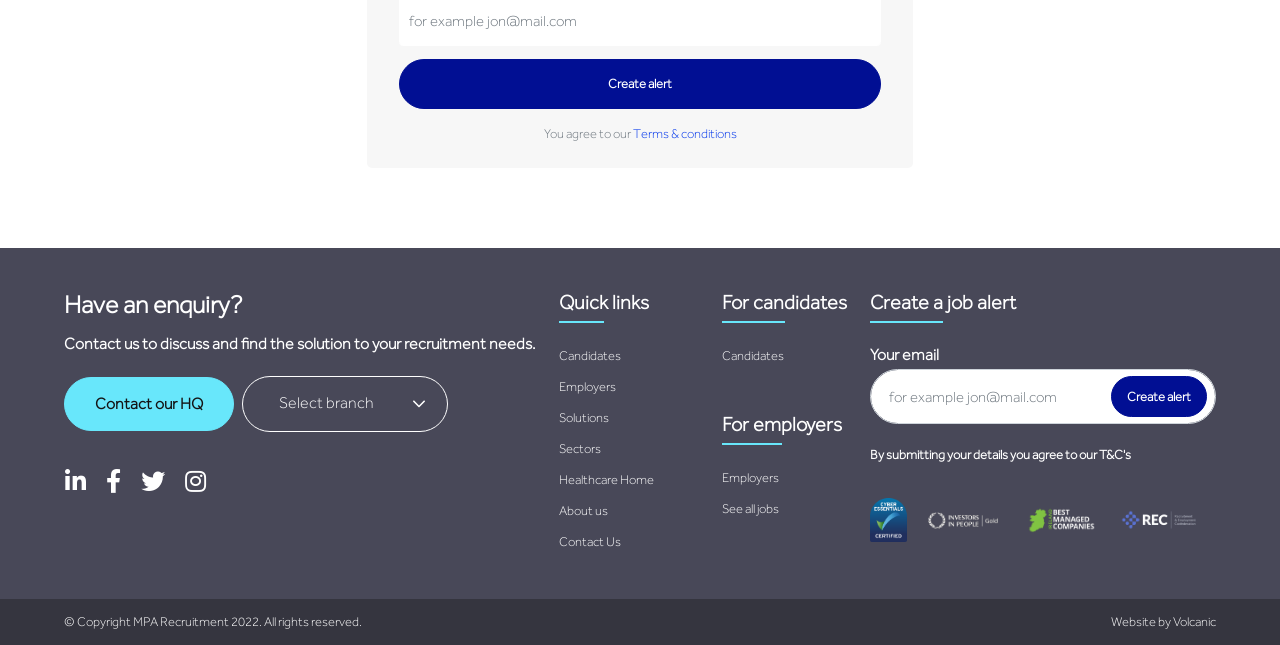Please locate the bounding box coordinates of the element's region that needs to be clicked to follow the instruction: "Create a job alert". The bounding box coordinates should be provided as four float numbers between 0 and 1, i.e., [left, top, right, bottom].

[0.312, 0.091, 0.688, 0.168]